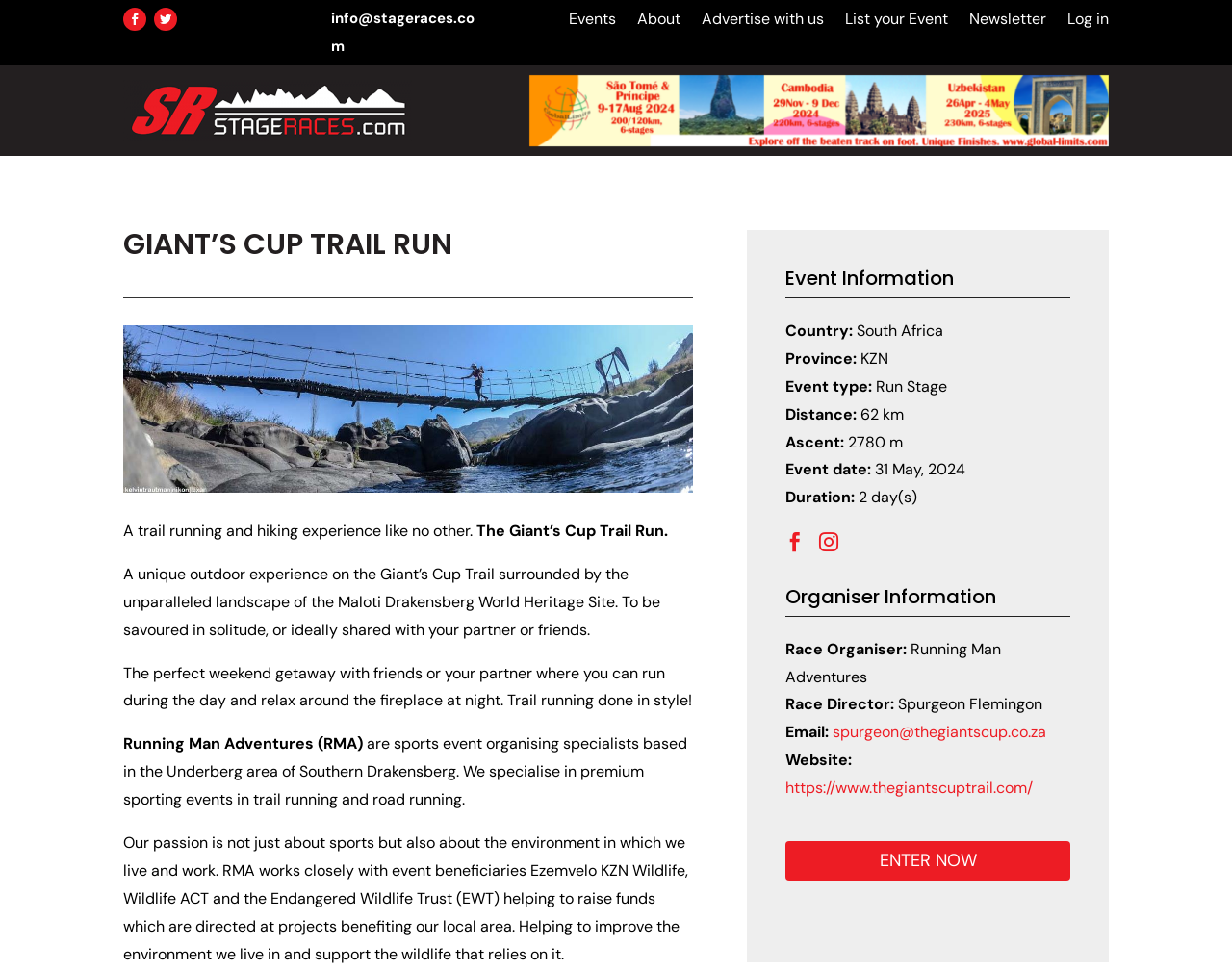Locate the bounding box coordinates of the clickable region necessary to complete the following instruction: "Click on the 'info@stageraces.com' email link". Provide the coordinates in the format of four float numbers between 0 and 1, i.e., [left, top, right, bottom].

[0.269, 0.009, 0.385, 0.057]